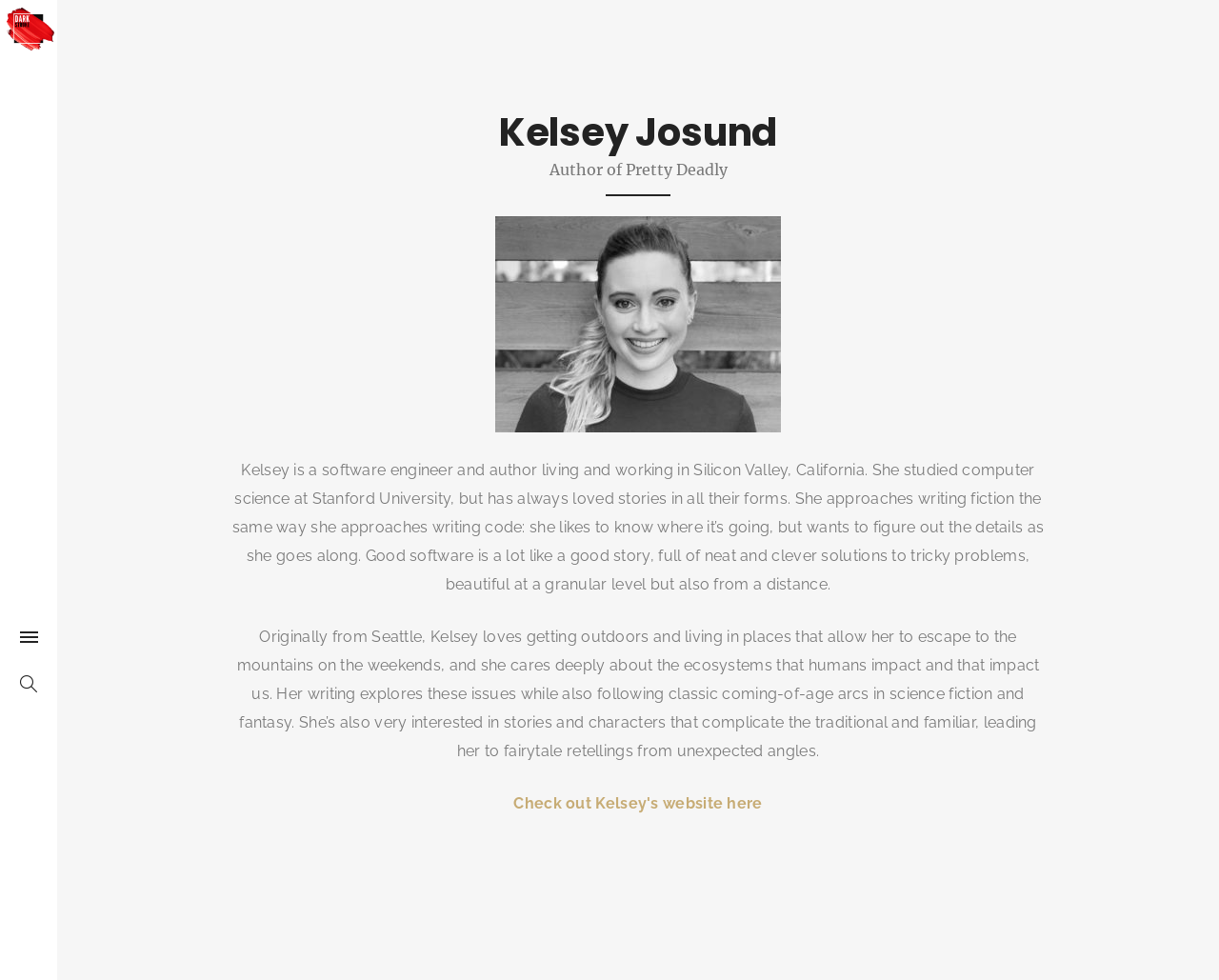What is the theme of Kelsey's writing?
Please provide a single word or phrase as the answer based on the screenshot.

Environmental issues